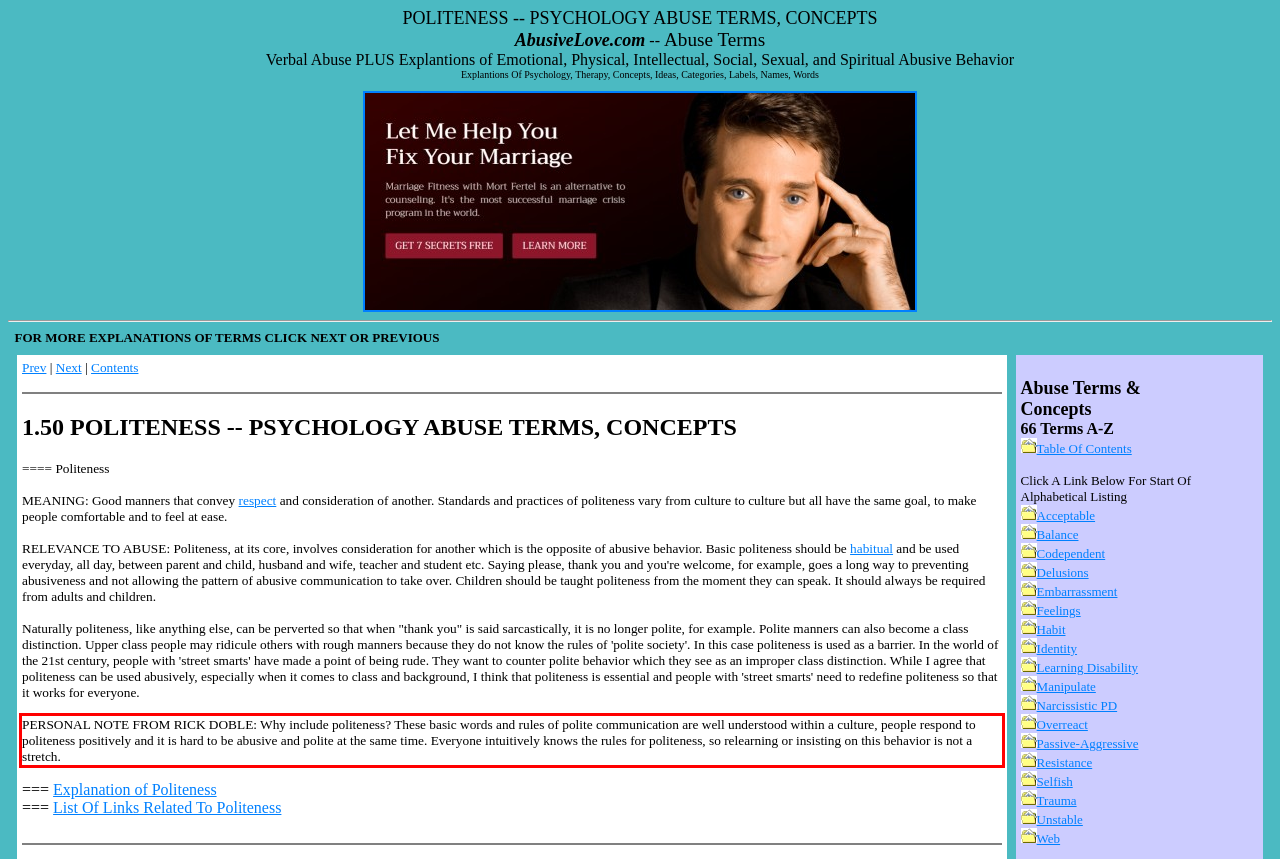Look at the screenshot of the webpage, locate the red rectangle bounding box, and generate the text content that it contains.

PERSONAL NOTE FROM RICK DOBLE: Why include politeness? These basic words and rules of polite communication are well understood within a culture, people respond to politeness positively and it is hard to be abusive and polite at the same time. Everyone intuitively knows the rules for politeness, so relearning or insisting on this behavior is not a stretch.